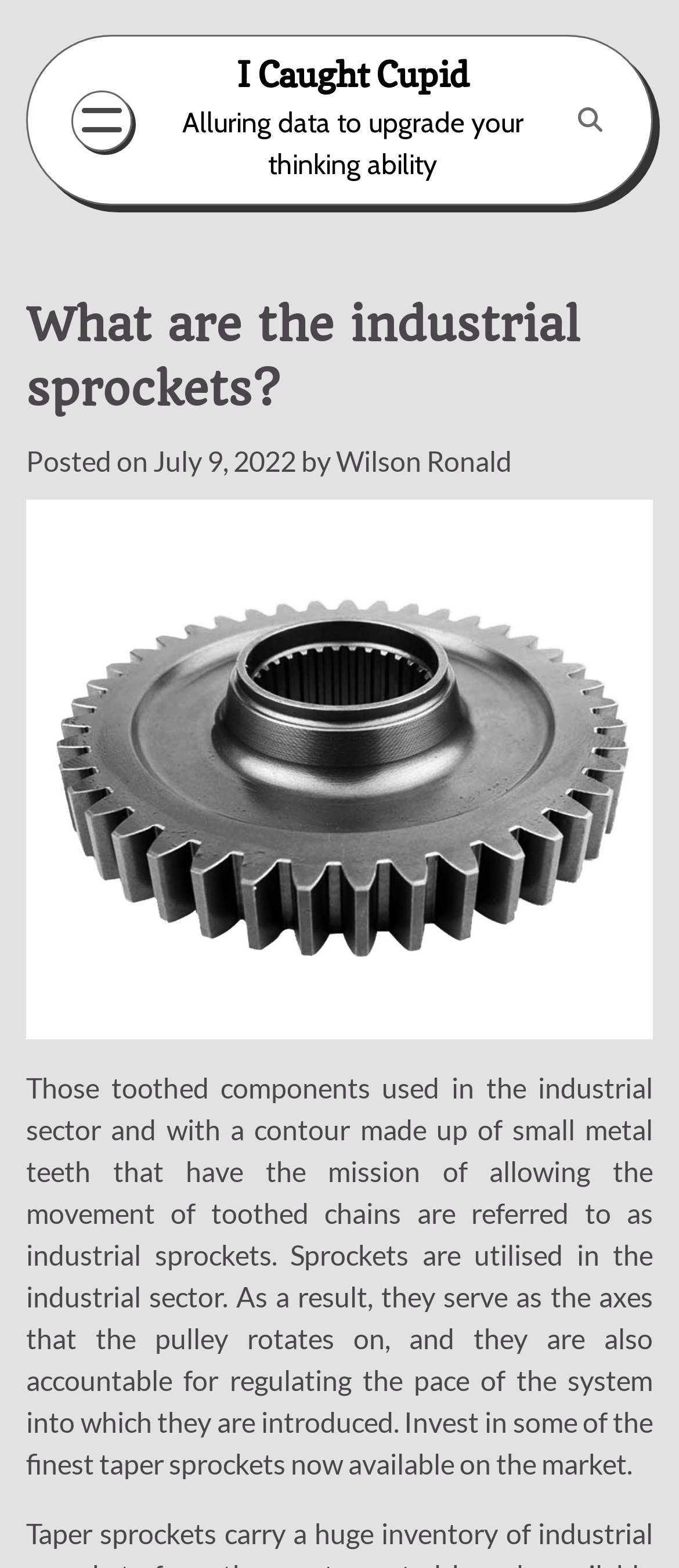What is the shape of industrial sprockets?
Refer to the image and give a detailed answer to the query.

The webpage describes industrial sprockets as having a contour made up of small metal teeth.